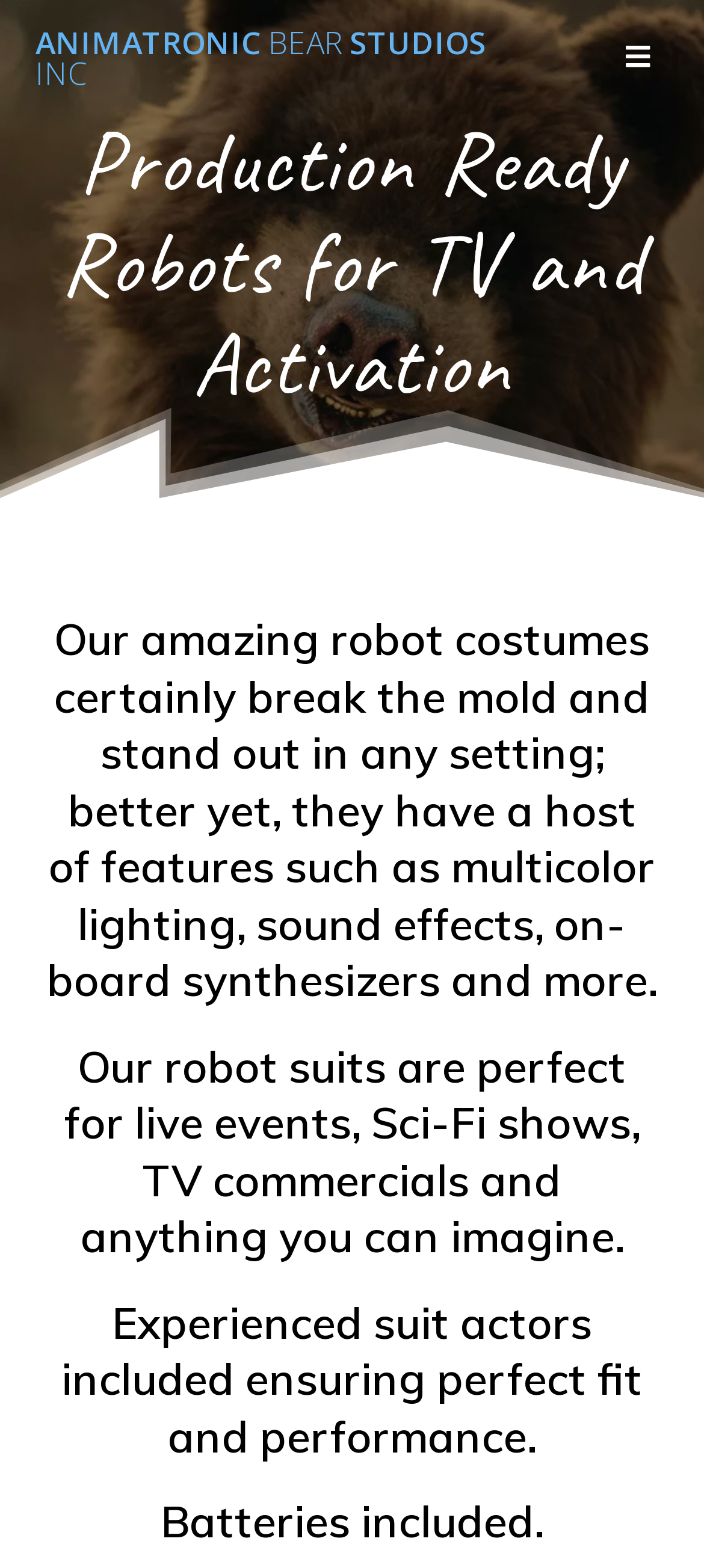What are the robots suitable for?
Refer to the image and provide a one-word or short phrase answer.

Live events, Sci-Fi shows, TV commercials